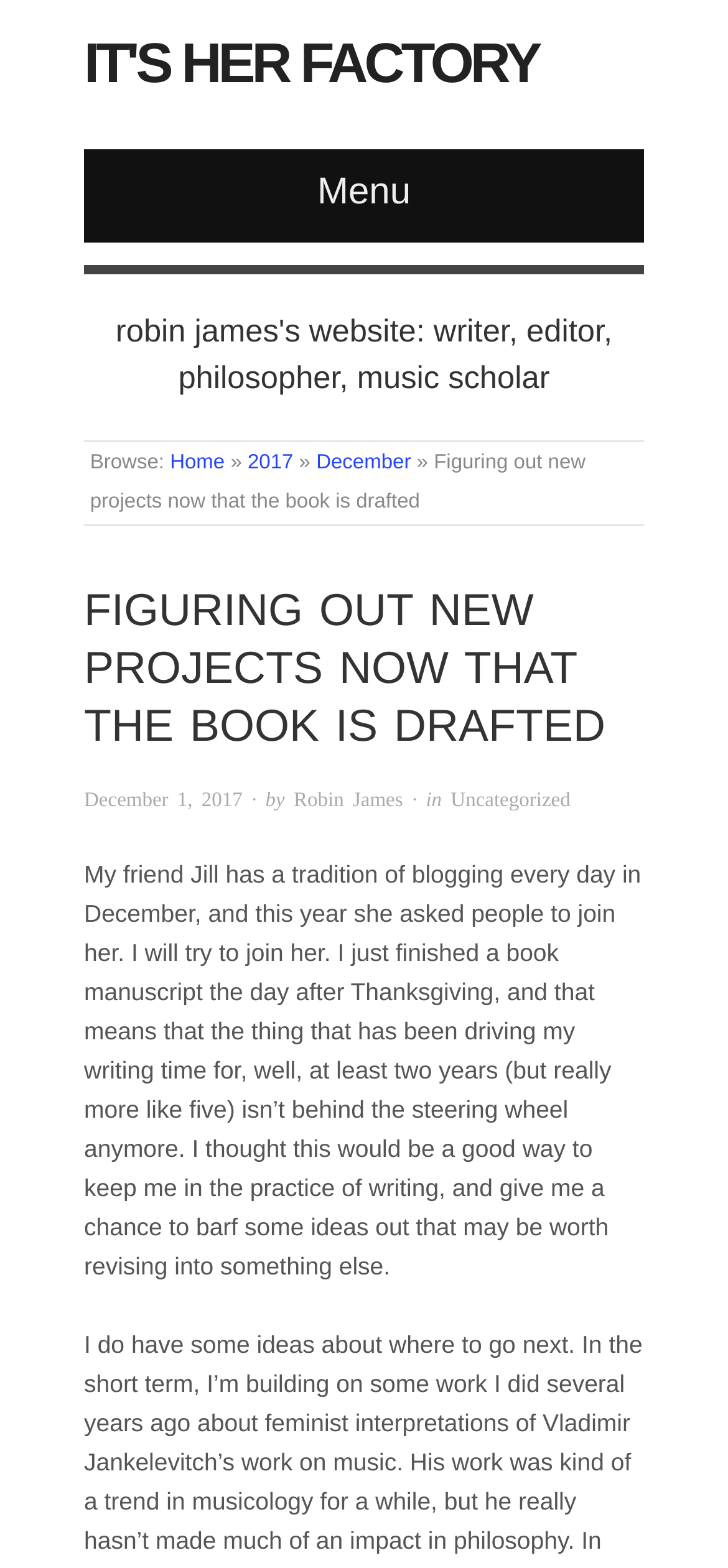Respond concisely with one word or phrase to the following query:
What is the date of the blog post?

December 1, 2017